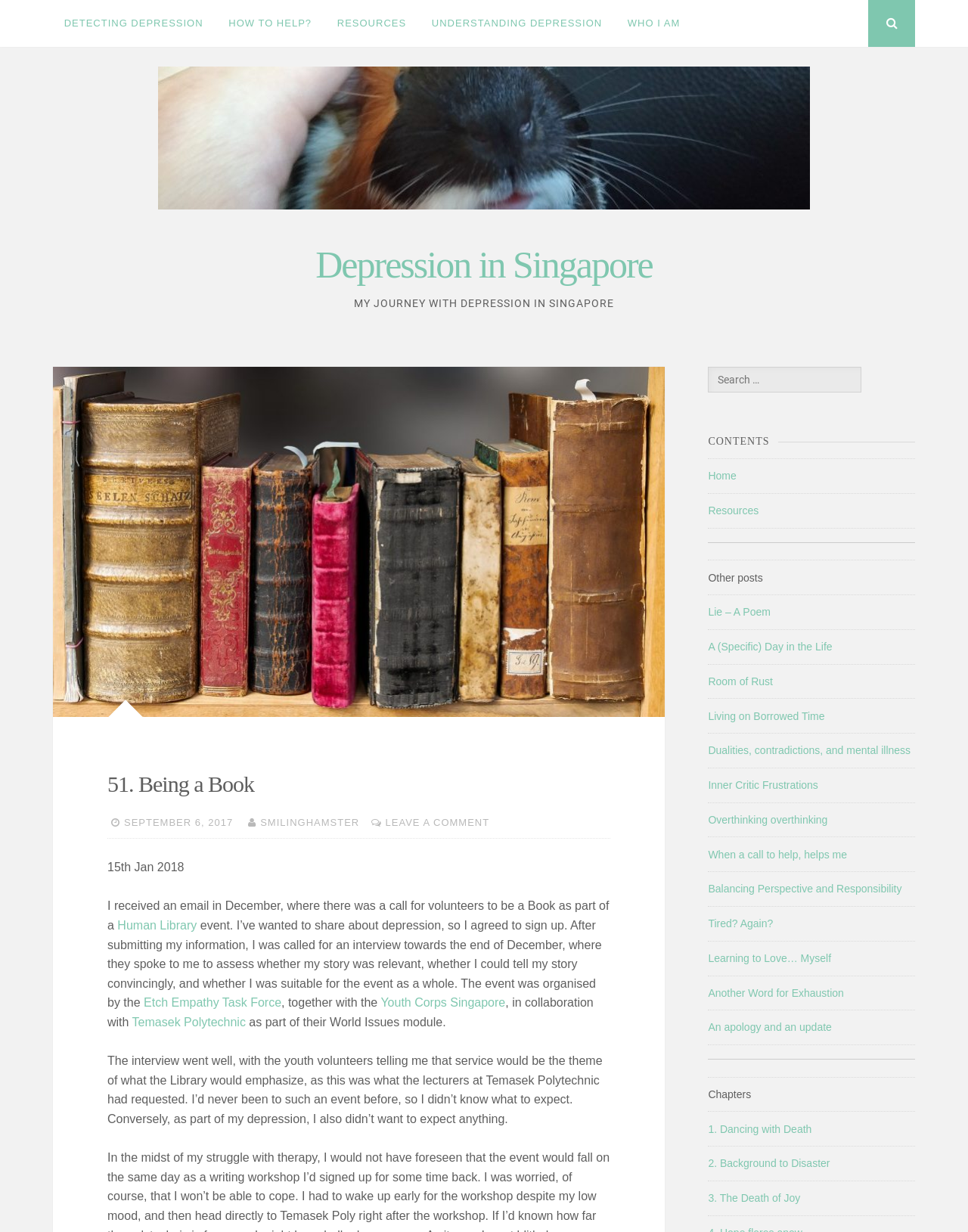How many links are in the 'CONTENTS' section?
Please provide a single word or phrase as your answer based on the image.

14